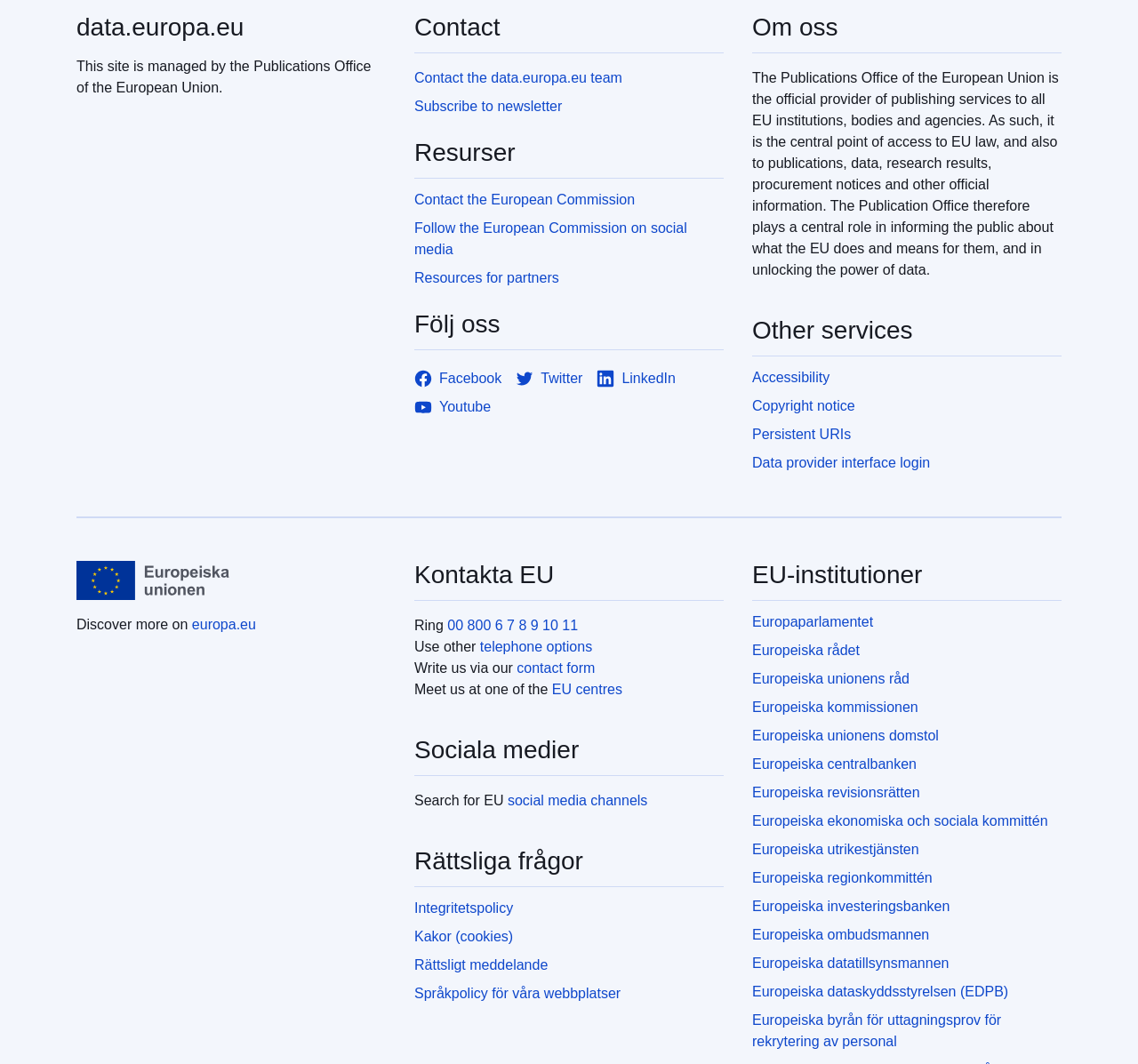Using the description: "Europeiska rådet", determine the UI element's bounding box coordinates. Ensure the coordinates are in the format of four float numbers between 0 and 1, i.e., [left, top, right, bottom].

[0.661, 0.602, 0.933, 0.622]